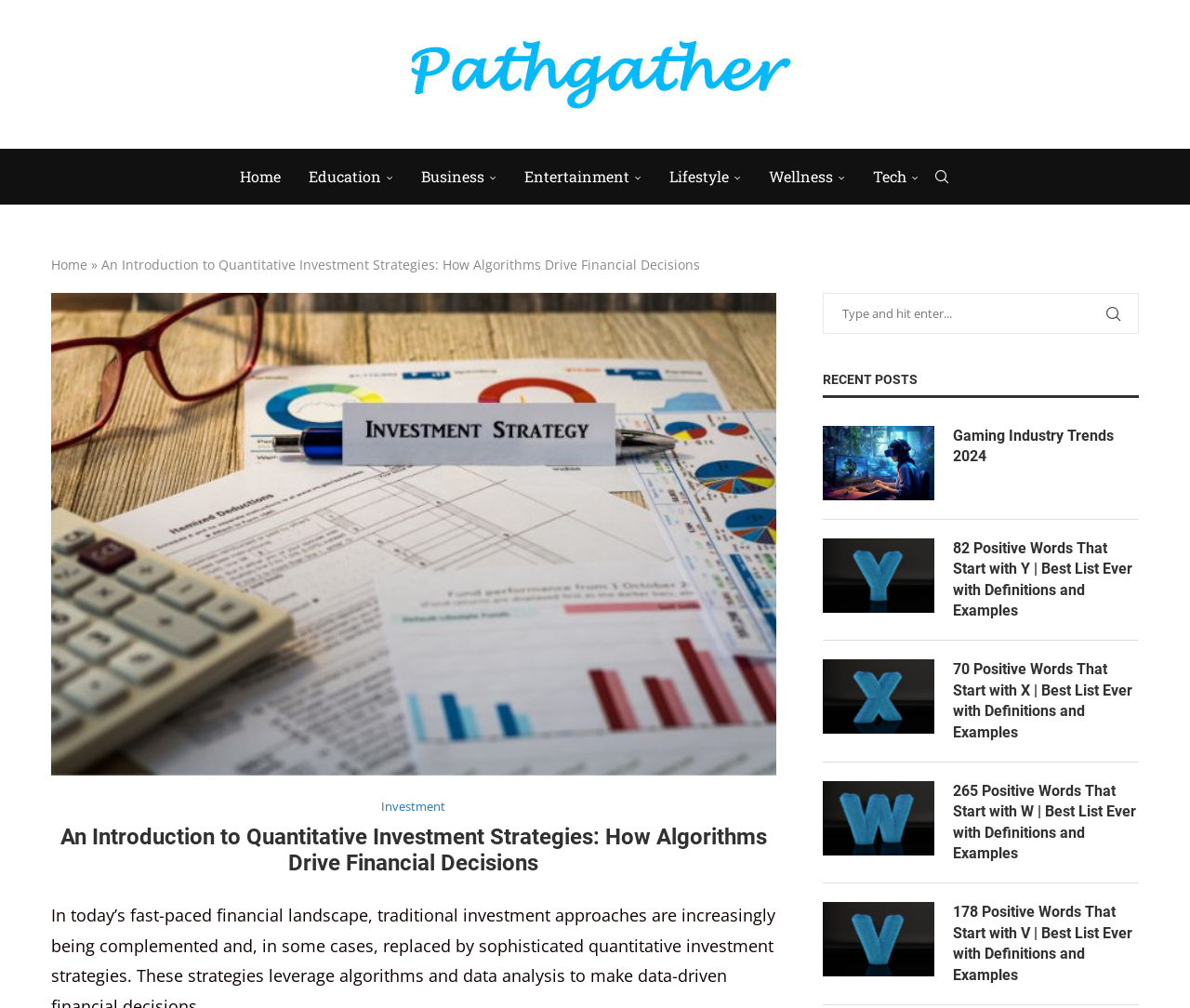Please determine the bounding box coordinates of the clickable area required to carry out the following instruction: "Go to the 'Business' category". The coordinates must be four float numbers between 0 and 1, represented as [left, top, right, bottom].

[0.354, 0.149, 0.417, 0.204]